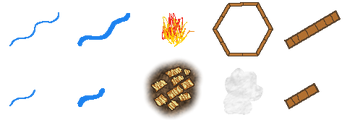Answer with a single word or phrase: 
What theme is conveyed by the image?

outdoor adventure and nature